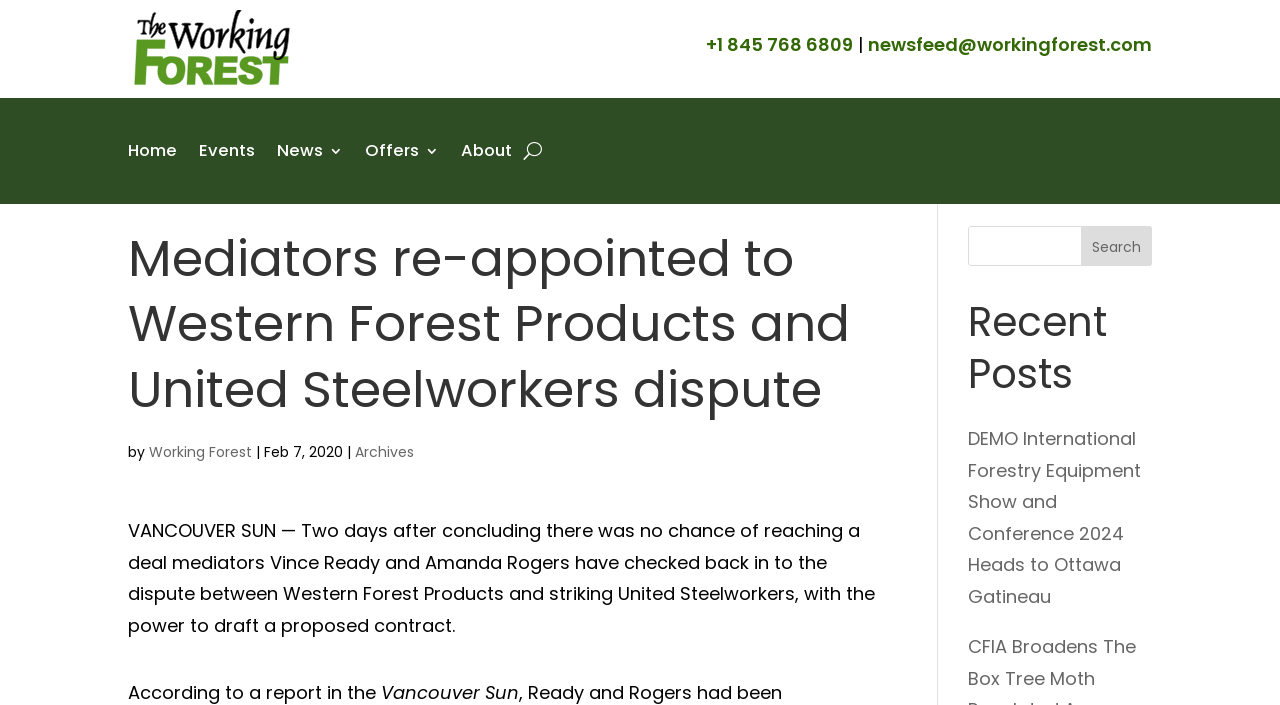Highlight the bounding box coordinates of the region I should click on to meet the following instruction: "Contact us through phone".

[0.552, 0.046, 0.666, 0.081]